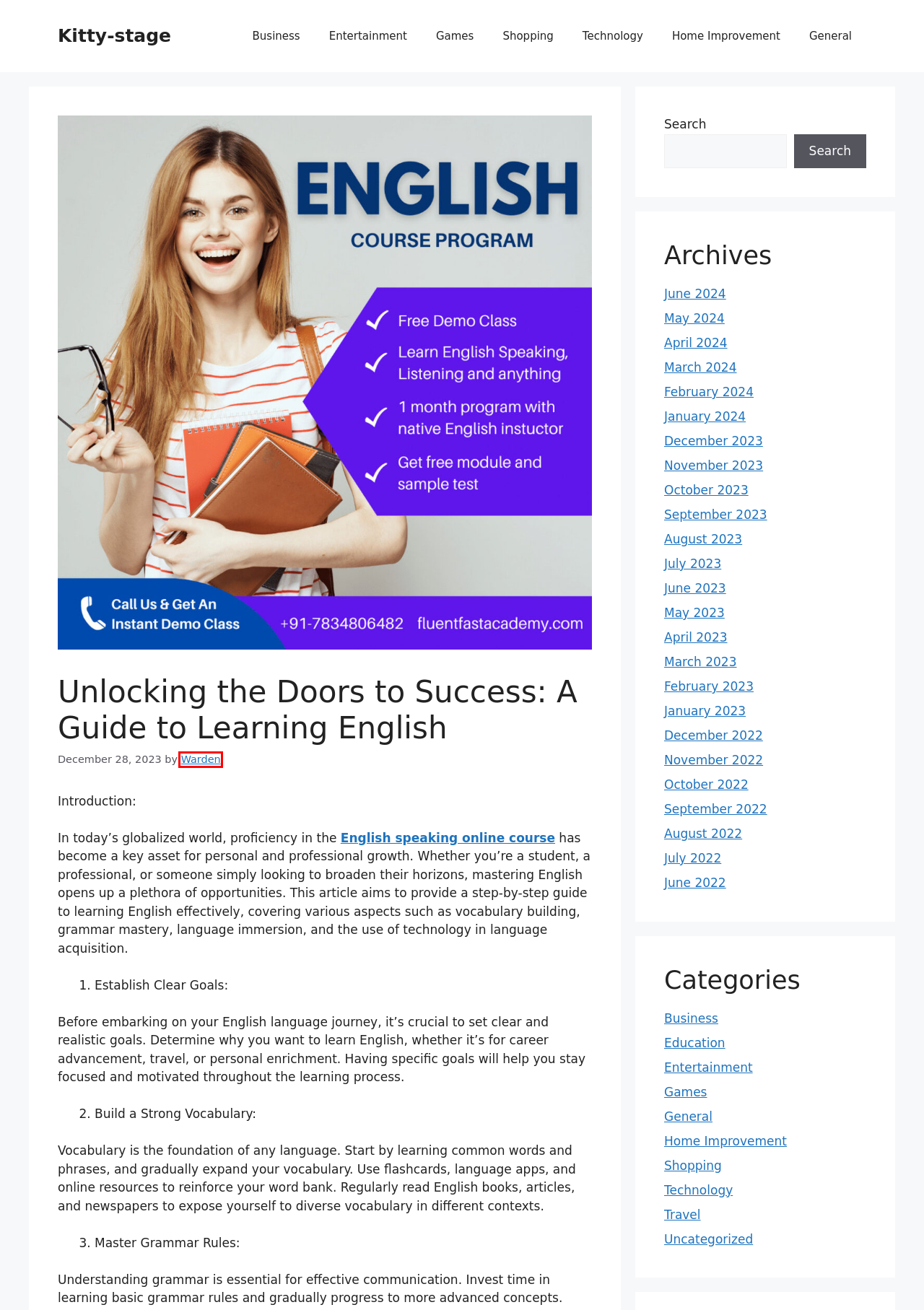A screenshot of a webpage is given, featuring a red bounding box around a UI element. Please choose the webpage description that best aligns with the new webpage after clicking the element in the bounding box. These are the descriptions:
A. Travel Archives - Kitty-stage
B. October 2022 - Kitty-stage
C. March 2024 - Kitty-stage
D. Kitty-stage - Kitty-stage
E. November 2023 - Kitty-stage
F. May 2024 - Kitty-stage
G. Entertainment Archives - Kitty-stage
H. Warden, Author at Kitty-stage

H